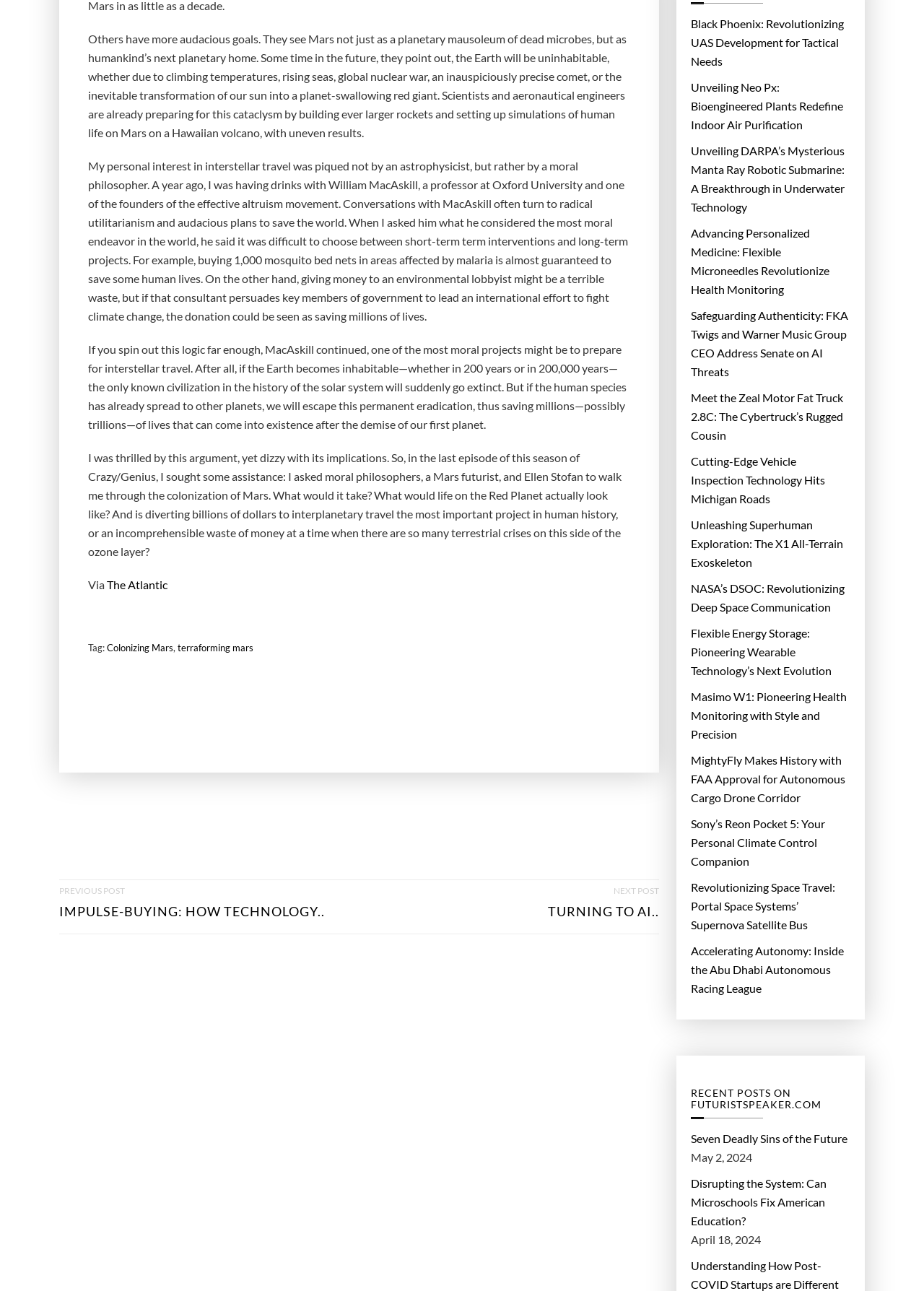Identify the bounding box coordinates of the area that should be clicked in order to complete the given instruction: "Read the article about Black Phoenix: Revolutionizing UAS Development for Tactical Needs". The bounding box coordinates should be four float numbers between 0 and 1, i.e., [left, top, right, bottom].

[0.748, 0.011, 0.92, 0.055]